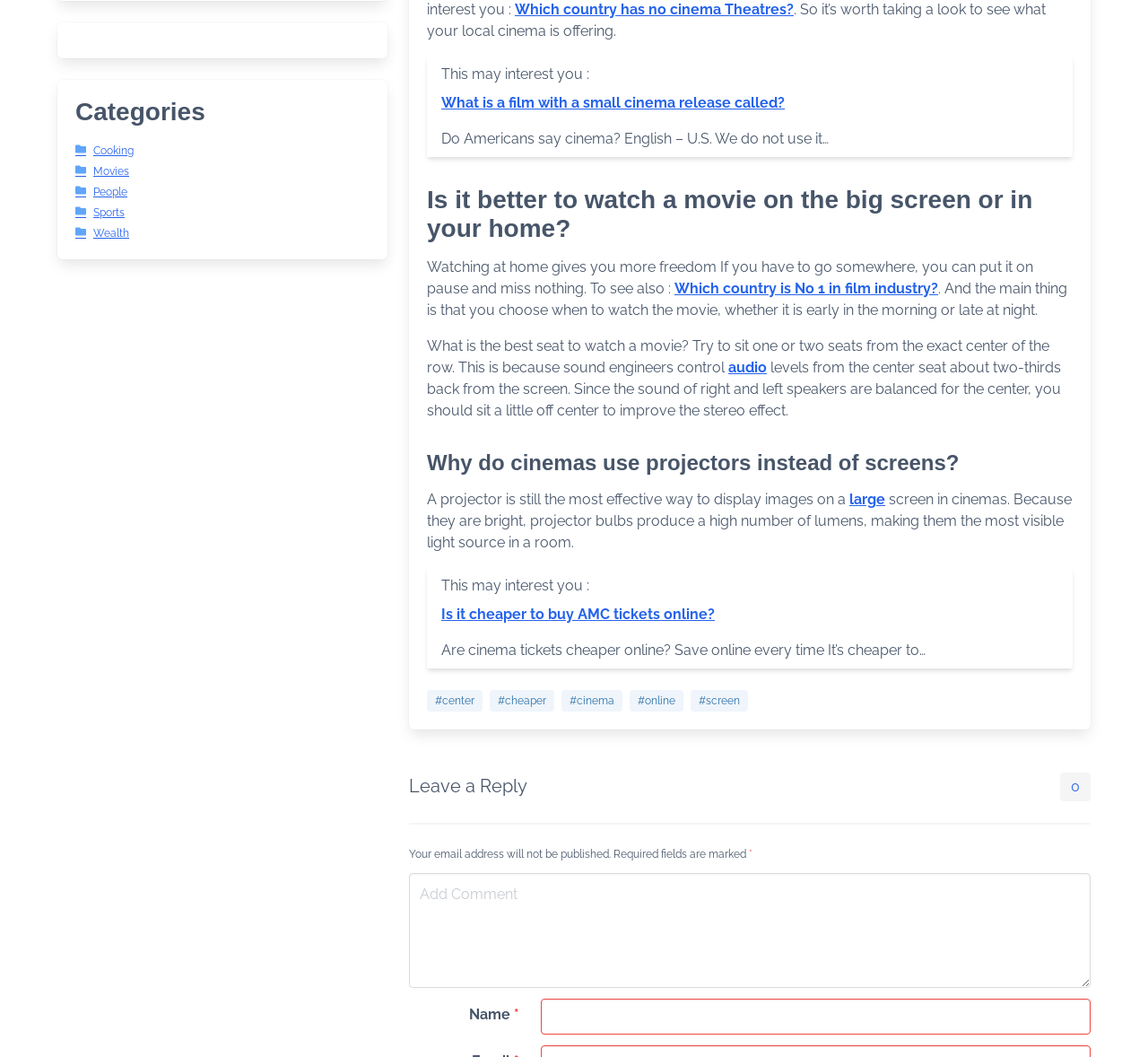Determine the bounding box coordinates of the UI element that matches the following description: "Sitemap". The coordinates should be four float numbers between 0 and 1 in the format [left, top, right, bottom].

None